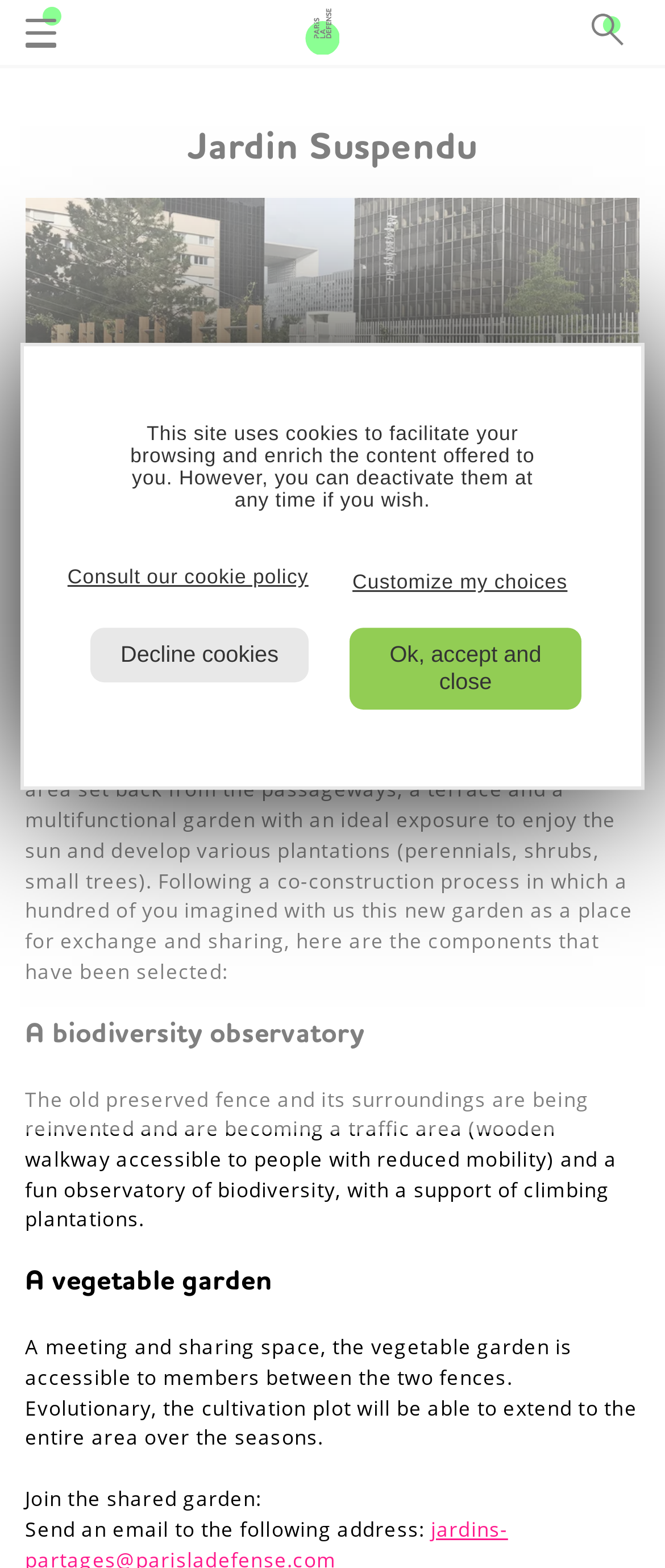Find the bounding box coordinates of the clickable area required to complete the following action: "Learn about the biodiversity observatory".

[0.038, 0.649, 0.962, 0.671]